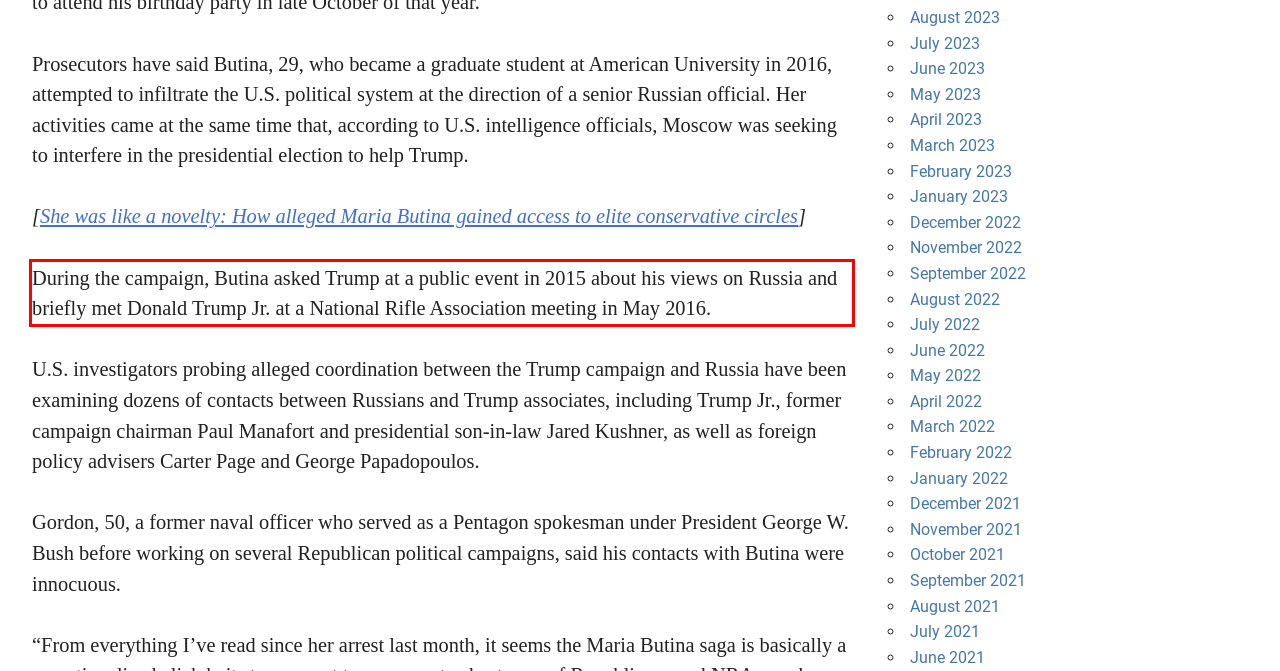From the provided screenshot, extract the text content that is enclosed within the red bounding box.

During the campaign, Butina asked Trump at a public event in 2015 about his views on Russia and briefly met Donald Trump Jr. at a National Rifle Association meeting in May 2016.